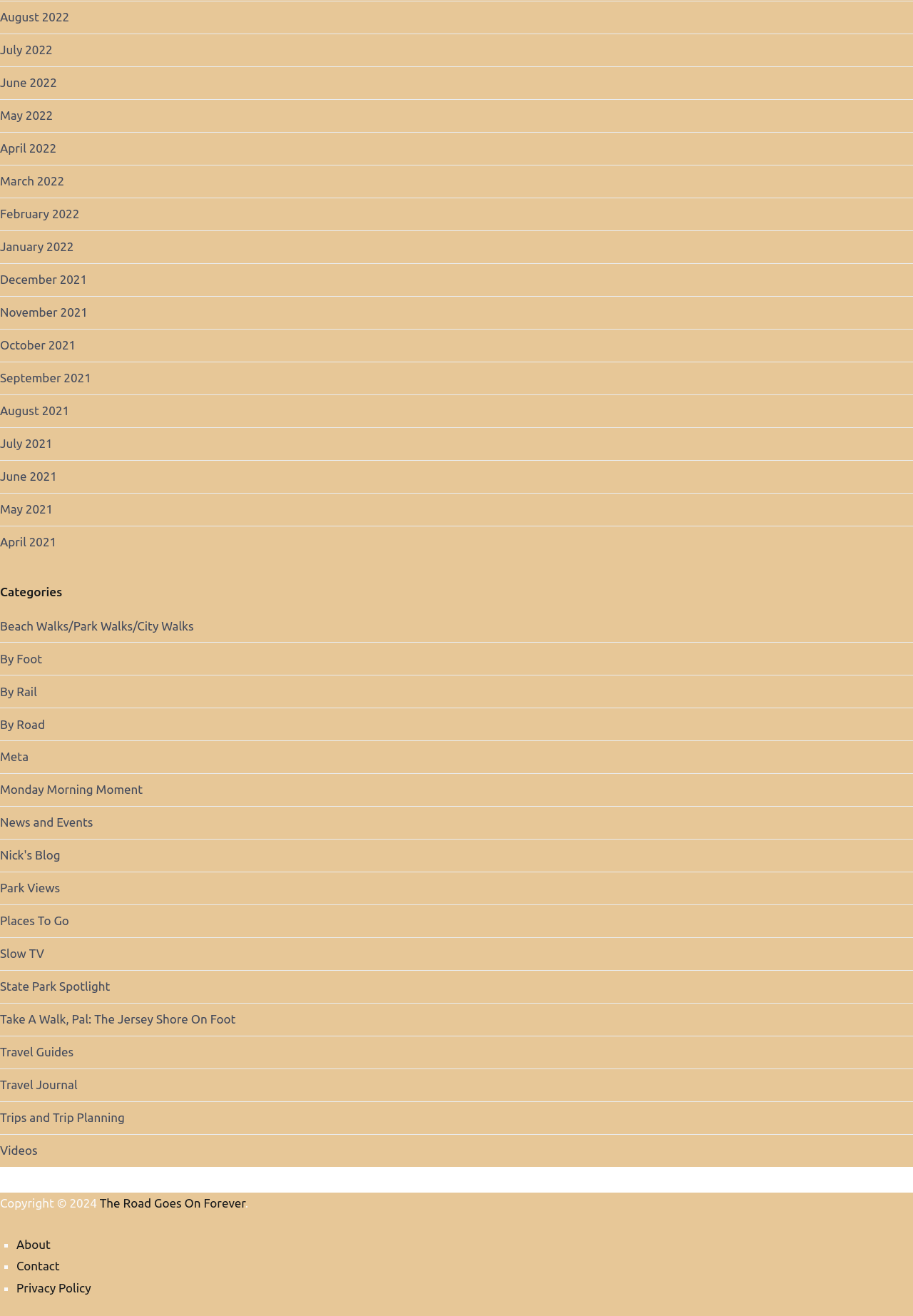Find the bounding box coordinates for the area you need to click to carry out the instruction: "View August 2022 archives". The coordinates should be four float numbers between 0 and 1, indicated as [left, top, right, bottom].

[0.0, 0.001, 0.076, 0.026]